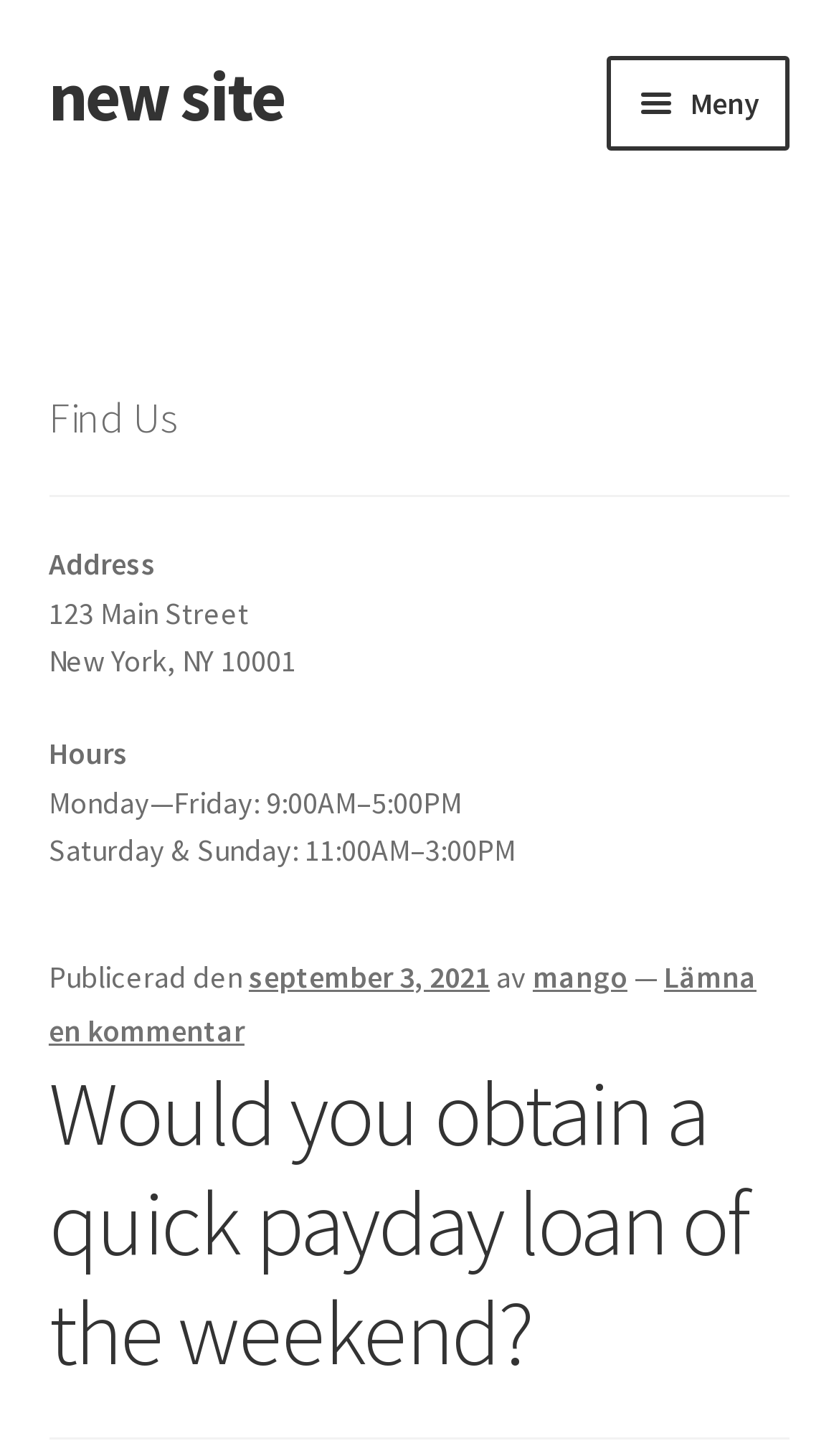Extract the primary heading text from the webpage.

Would you obtain a quick payday loan of the weekend?